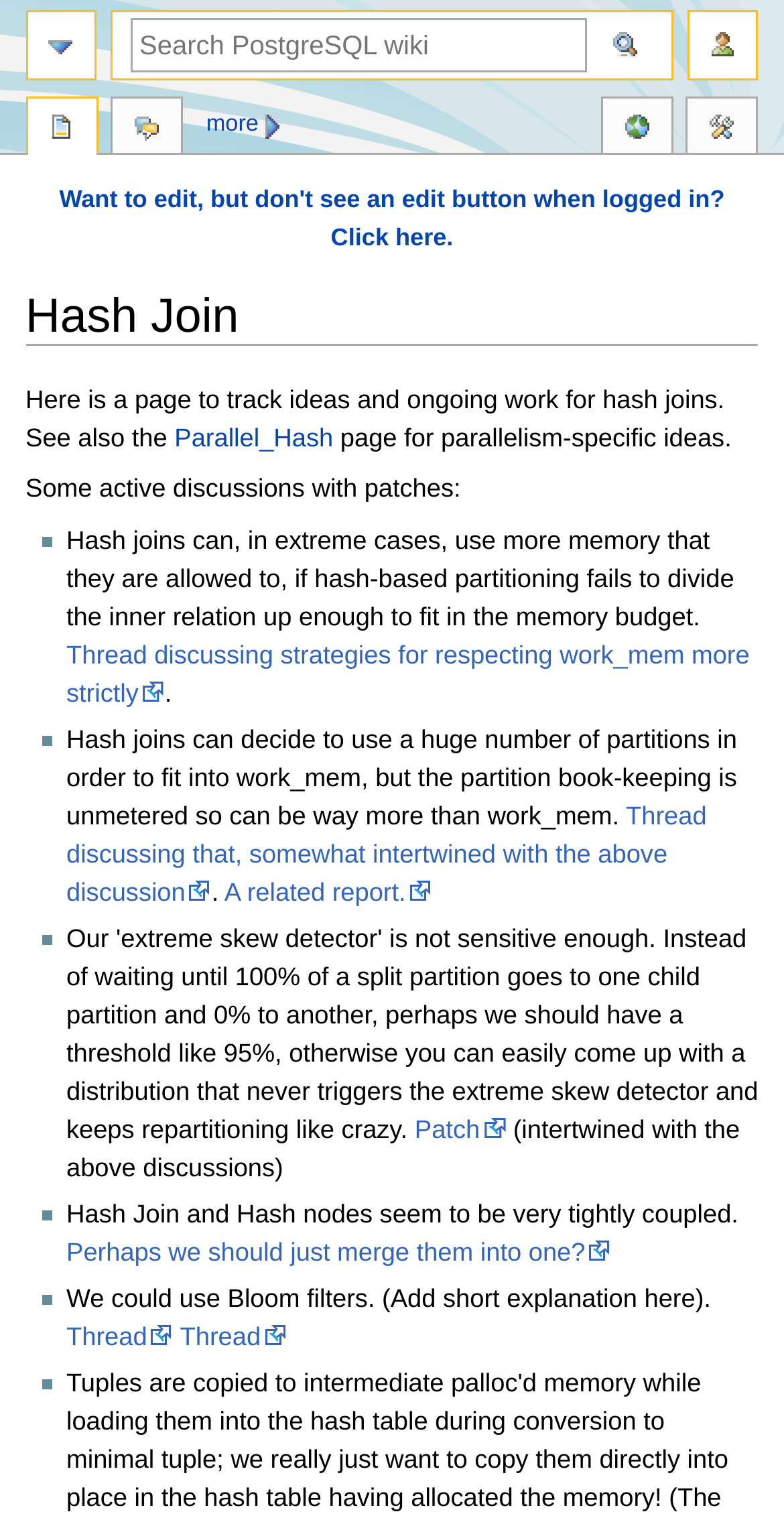Can you show the bounding box coordinates of the region to click on to complete the task described in the instruction: "Search for something"?

[0.167, 0.012, 0.749, 0.048]